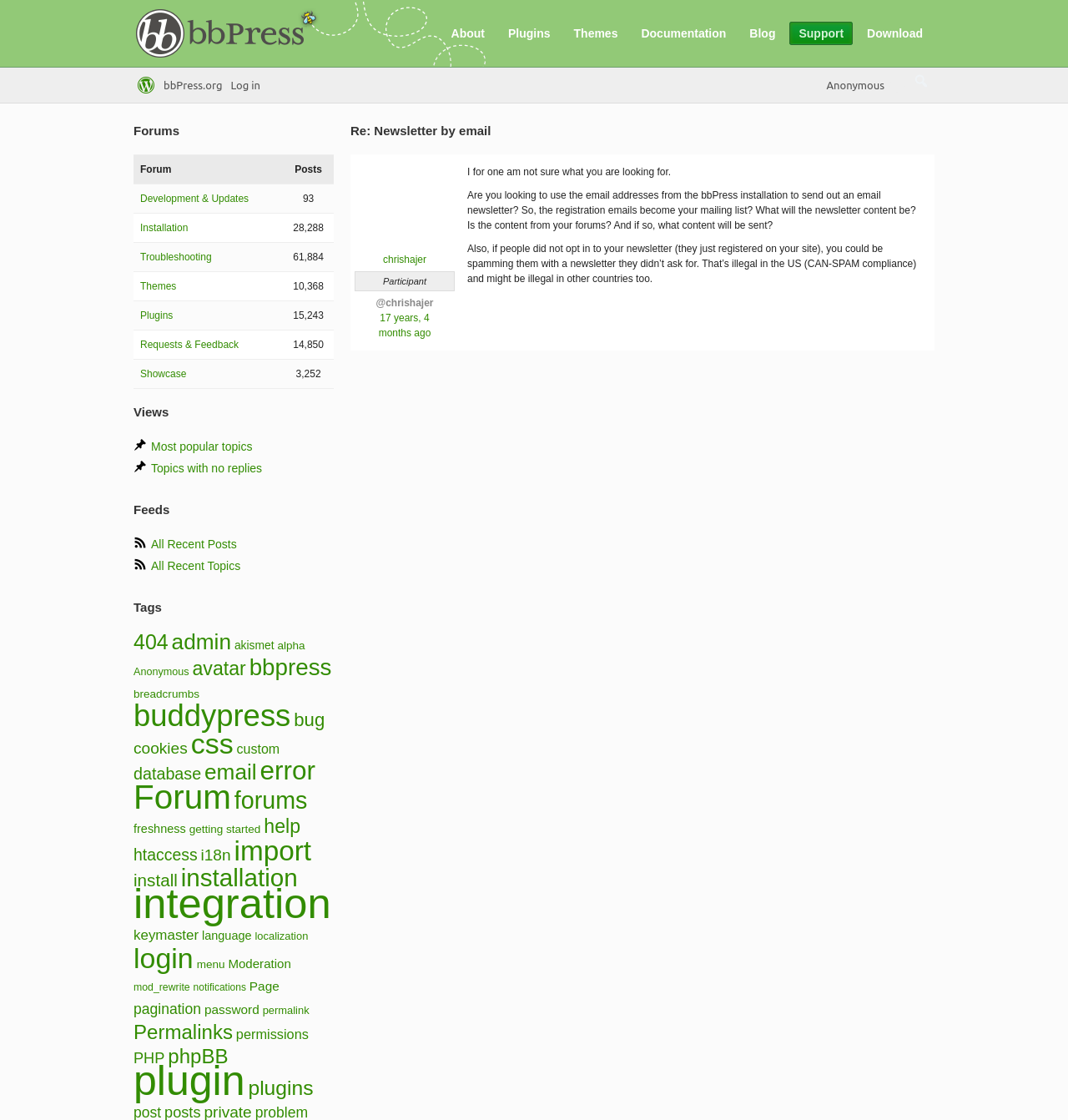Identify the bounding box coordinates for the element you need to click to achieve the following task: "Check the 'Most popular topics' feed". Provide the bounding box coordinates as four float numbers between 0 and 1, in the form [left, top, right, bottom].

[0.141, 0.393, 0.236, 0.405]